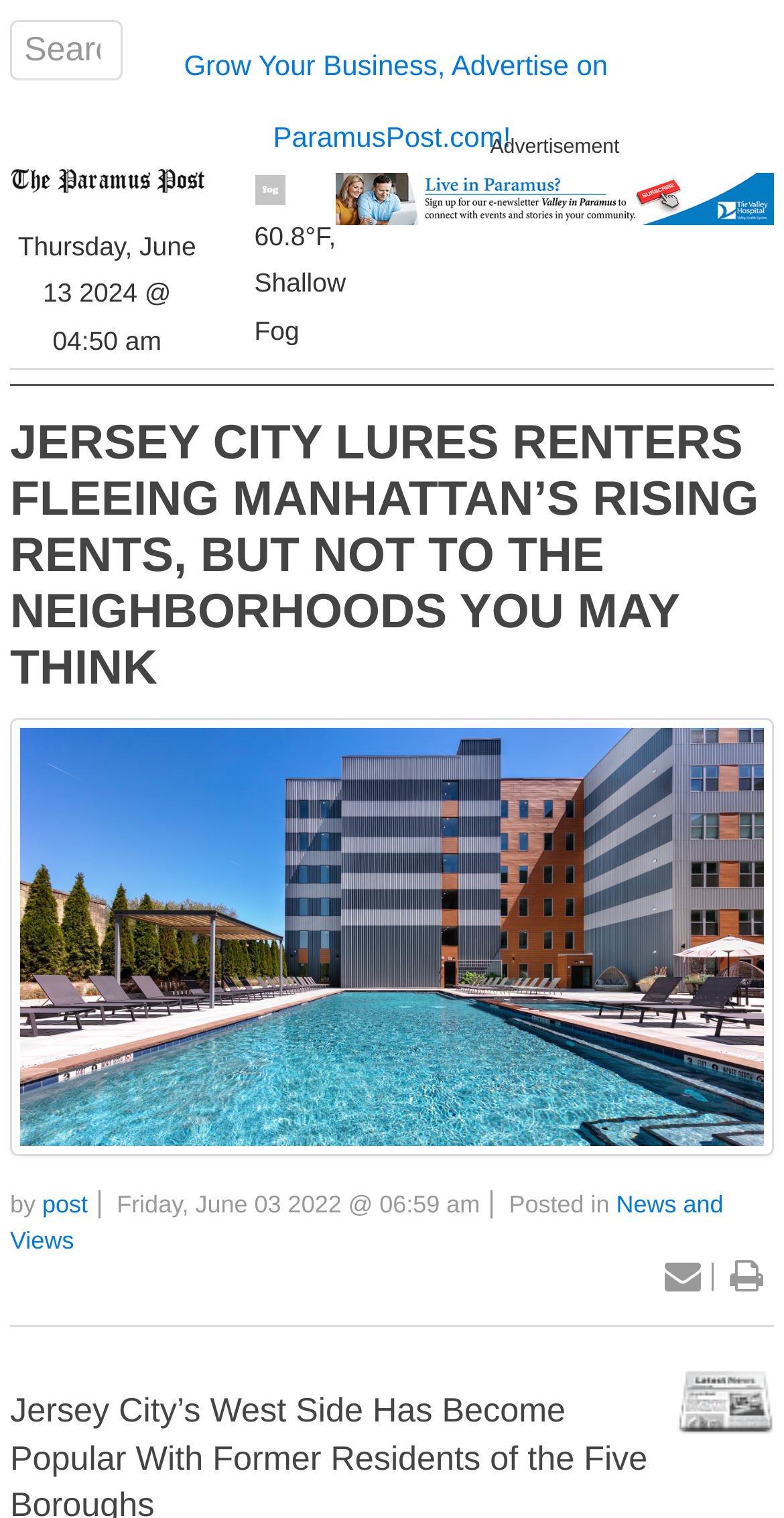What is the name of the website?
Please provide a single word or phrase answer based on the image.

Paramus Post